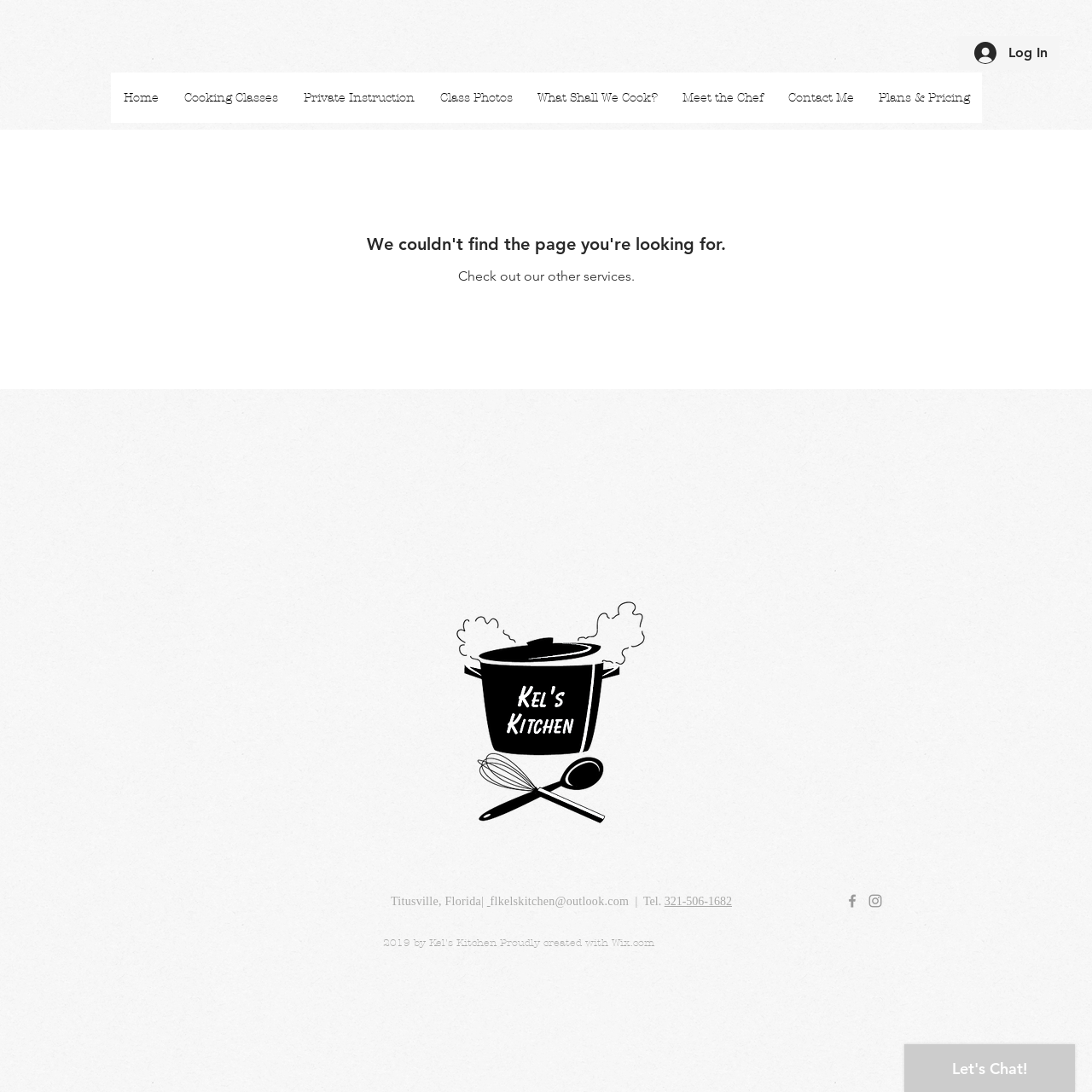What is the contact email of the kitchen?
Look at the screenshot and provide an in-depth answer.

The contact email of the kitchen can be found in the link element with the text 'flkelskitchen@outlook.com' which is present in the contentinfo section of the webpage.